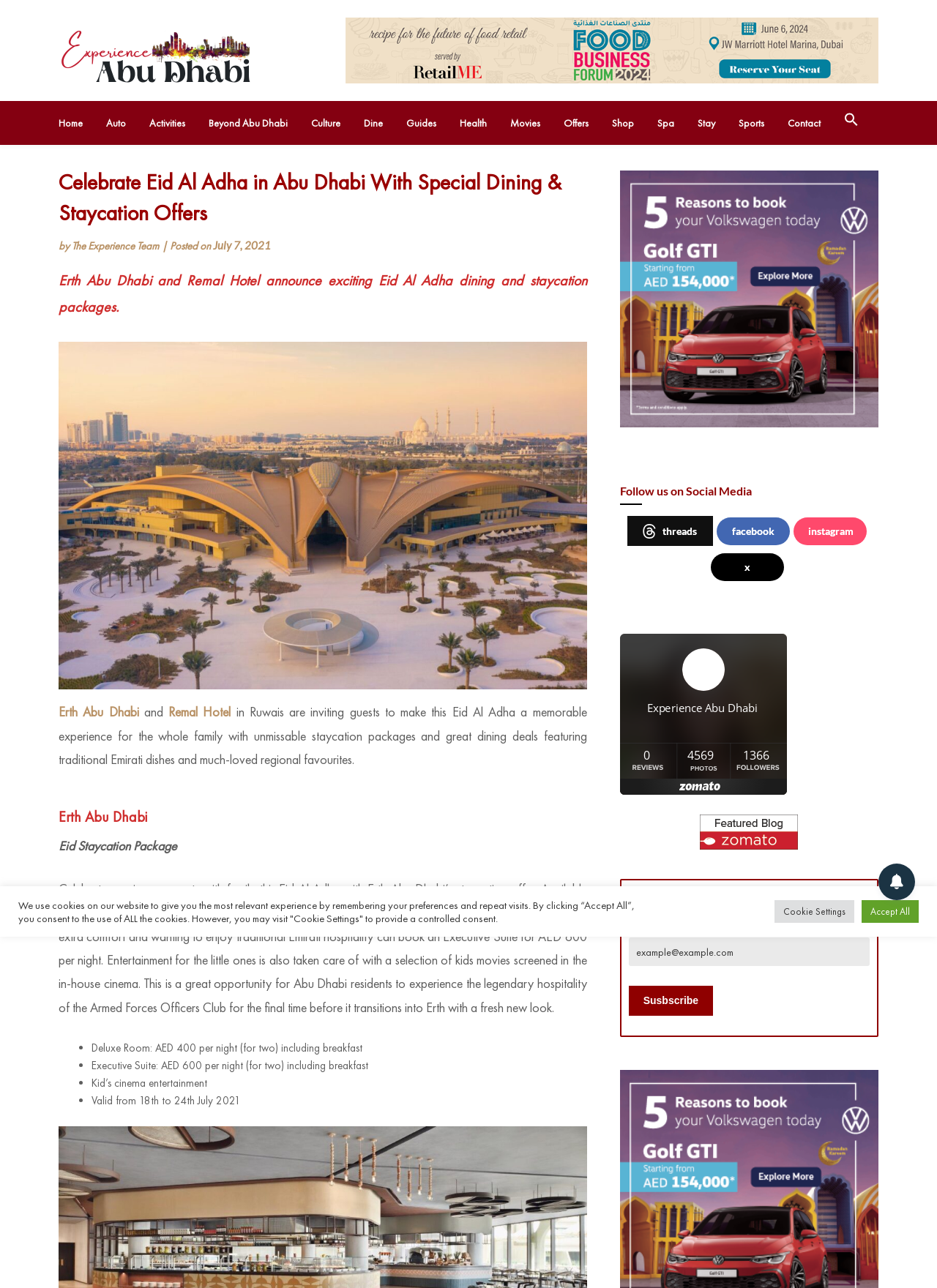What is the duration of the Eid Al Adha staycation offer at Erth Abu Dhabi?
Ensure your answer is thorough and detailed.

According to the webpage, the Eid Al Adha staycation offer at Erth Abu Dhabi is valid from 18th to 24th July 2021.